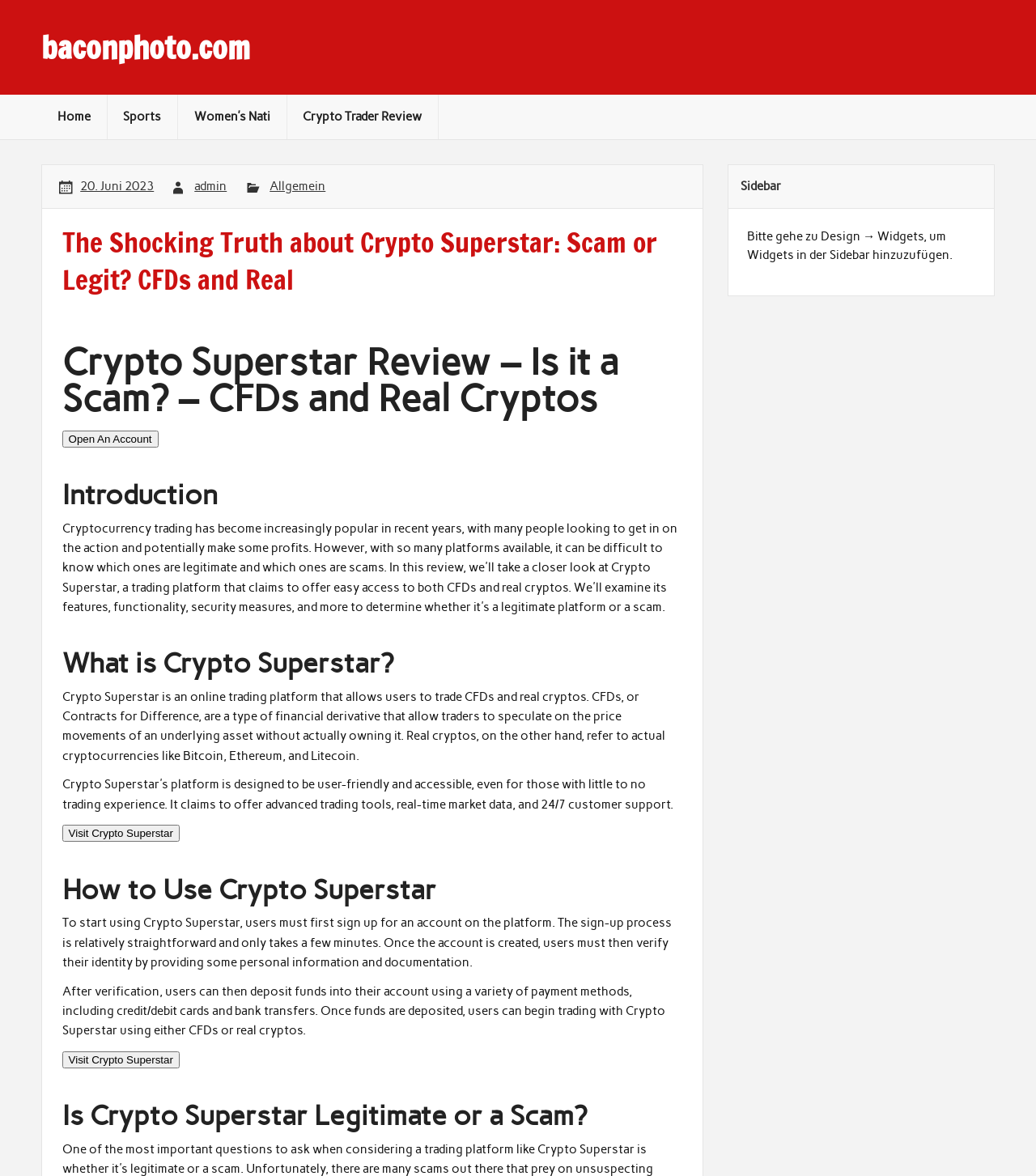Please provide the main heading of the webpage content.

The Shocking Truth about Crypto Superstar: Scam or Legit? CFDs and Real